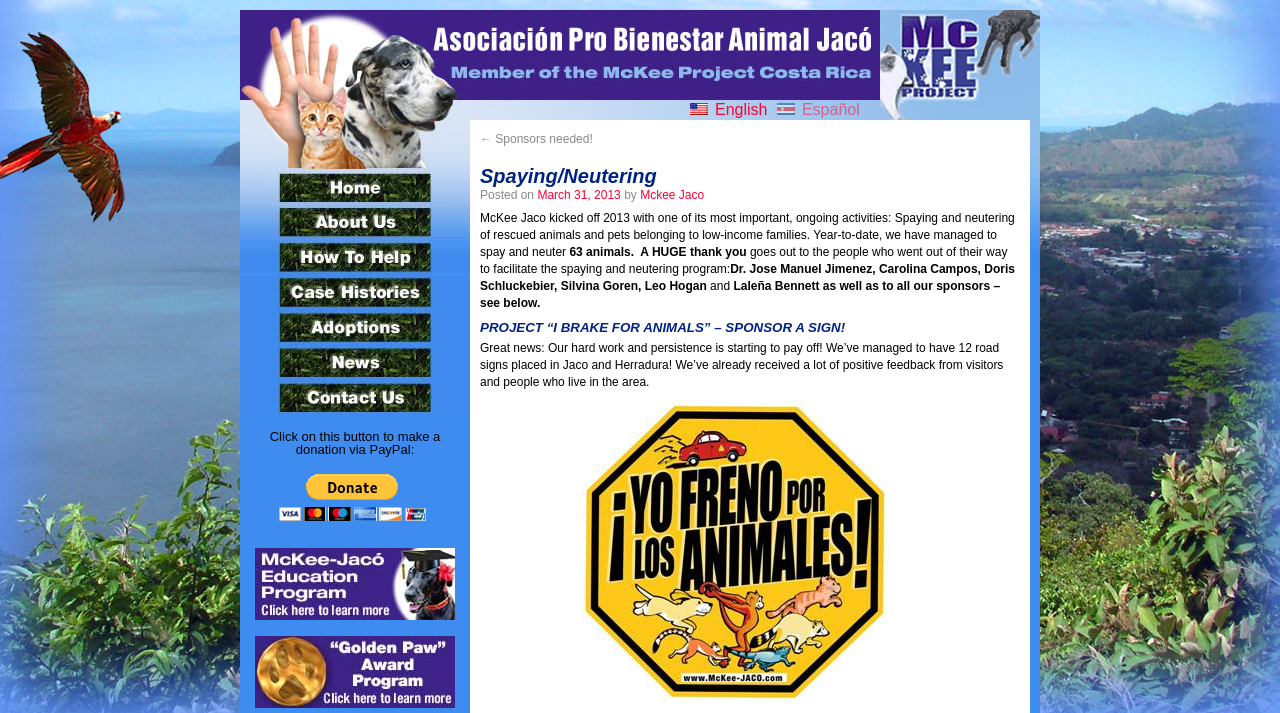Give a succinct answer to this question in a single word or phrase: 
What is the name of the program mentioned in the webpage?

PROJECT “I BRAKE FOR ANIMALS”